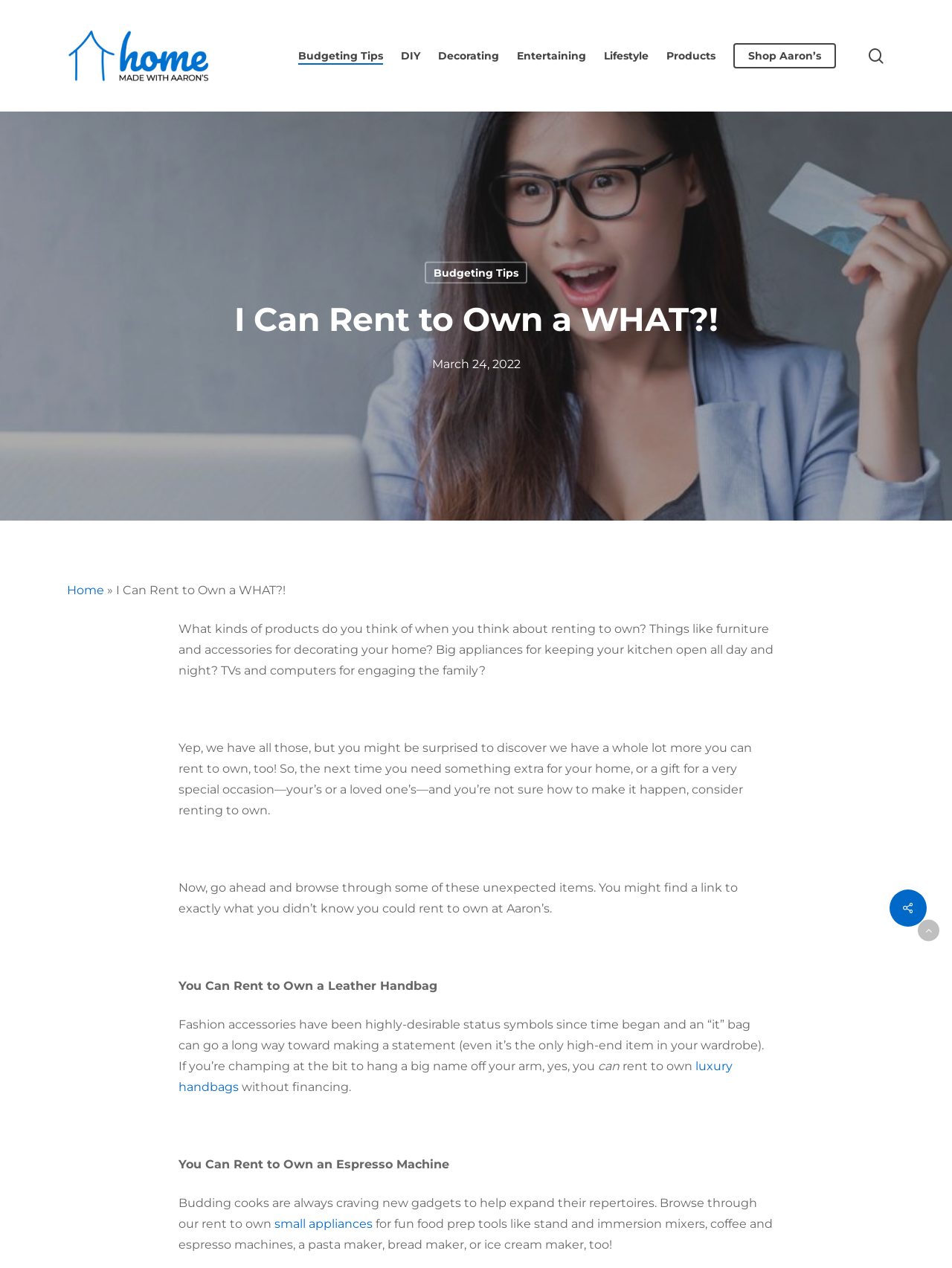Locate the coordinates of the bounding box for the clickable region that fulfills this instruction: "Get directions to bioLights' location".

None